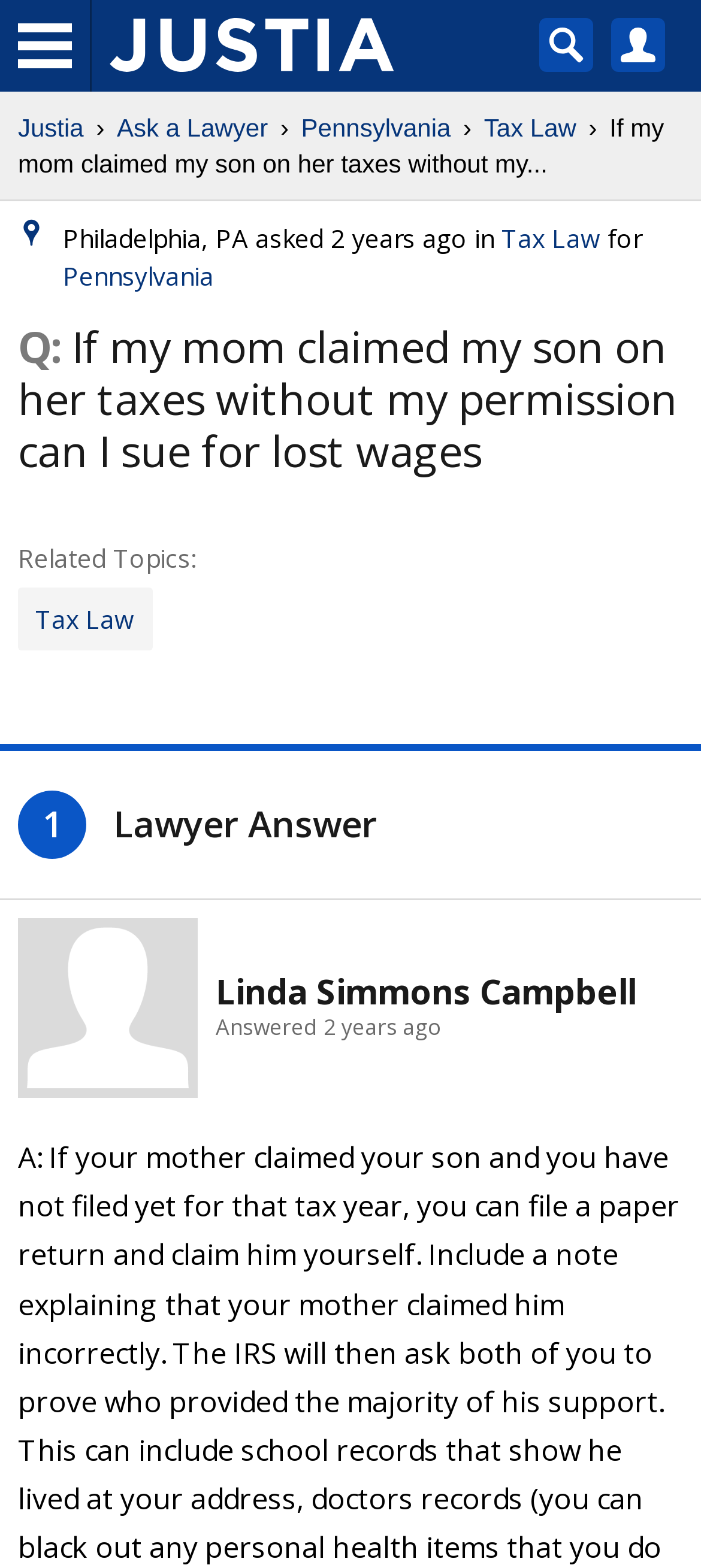Determine the bounding box for the HTML element described here: "title="Justia"". The coordinates should be given as [left, top, right, bottom] with each number being a float between 0 and 1.

[0.156, 0.011, 0.562, 0.046]